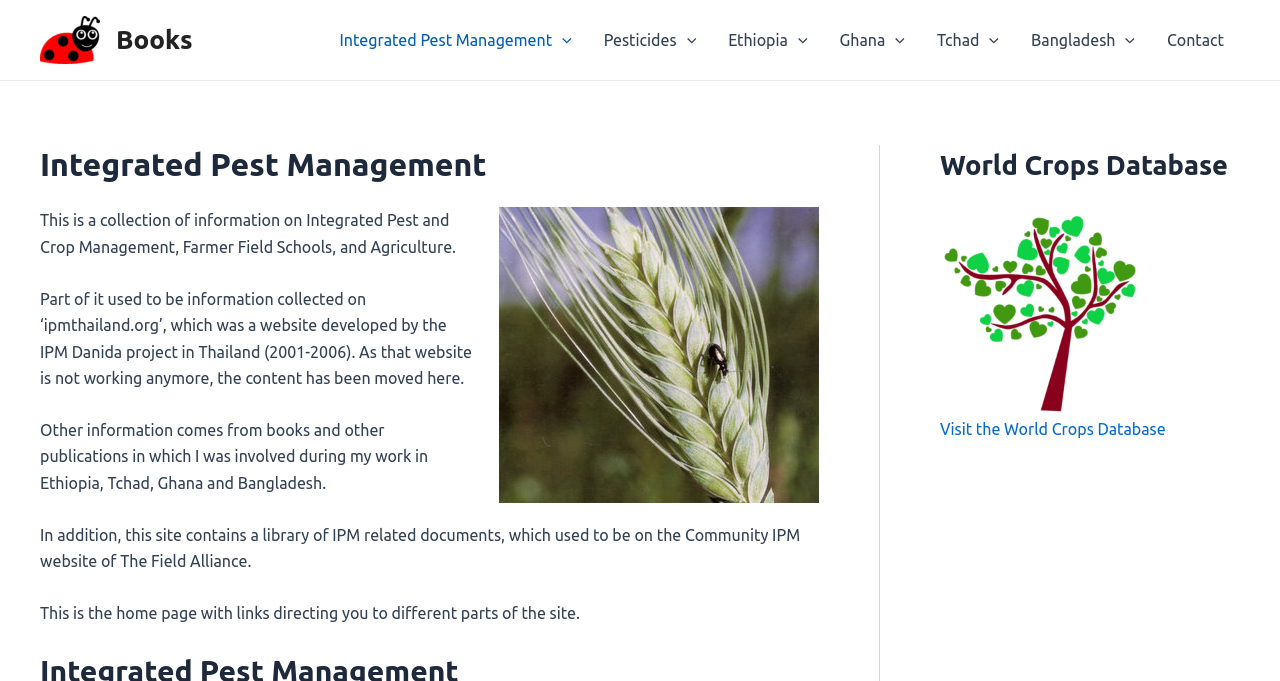Give a concise answer of one word or phrase to the question: 
How many menu toggles are available?

5